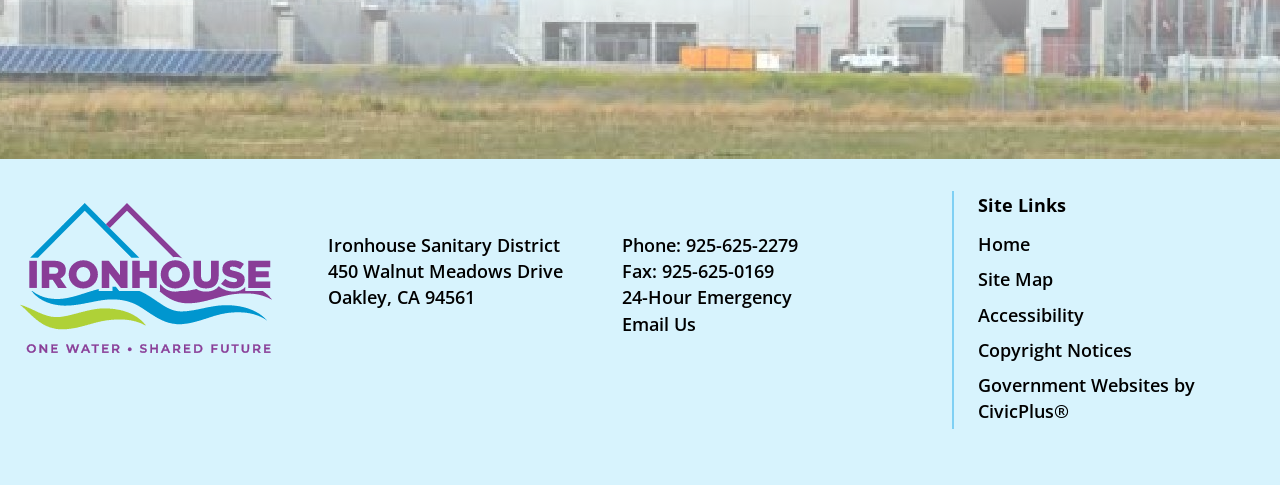What is the phone number of Ironhouse Sanitary District? Based on the image, give a response in one word or a short phrase.

925-625-2279